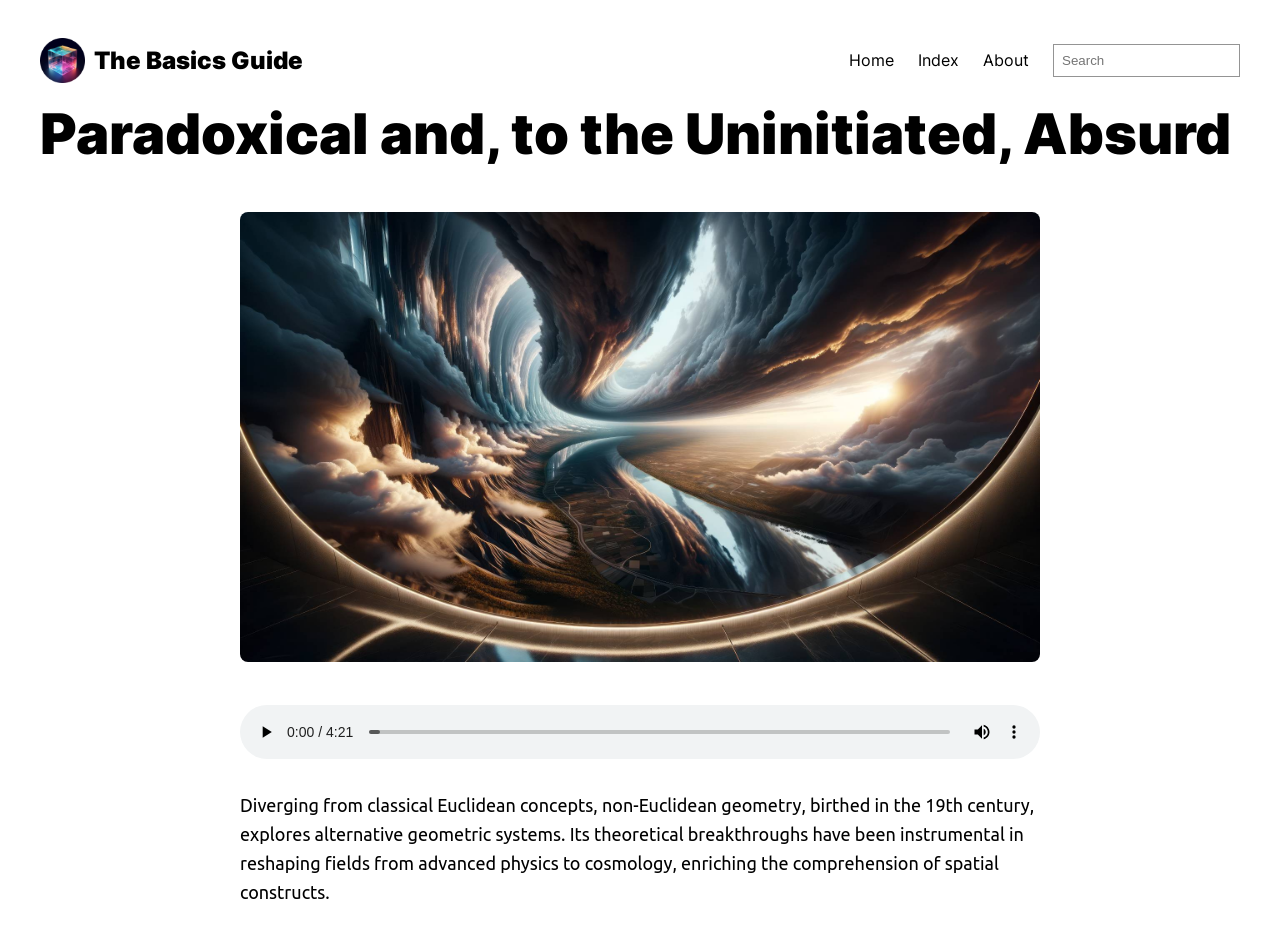Identify the bounding box for the UI element described as: "The Basics Guide". The coordinates should be four float numbers between 0 and 1, i.e., [left, top, right, bottom].

[0.031, 0.04, 0.243, 0.089]